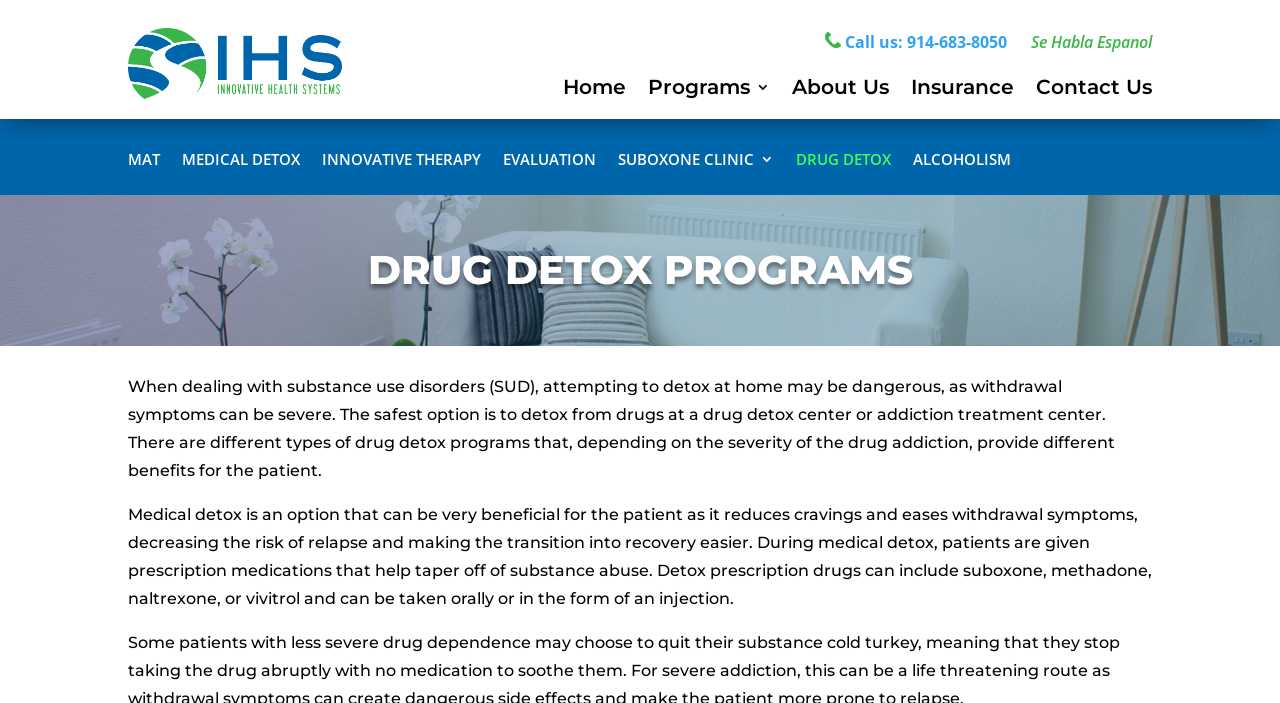Using the element description: "Call us: 914-683-8050", determine the bounding box coordinates for the specified UI element. The coordinates should be four float numbers between 0 and 1, [left, top, right, bottom].

[0.66, 0.044, 0.787, 0.075]